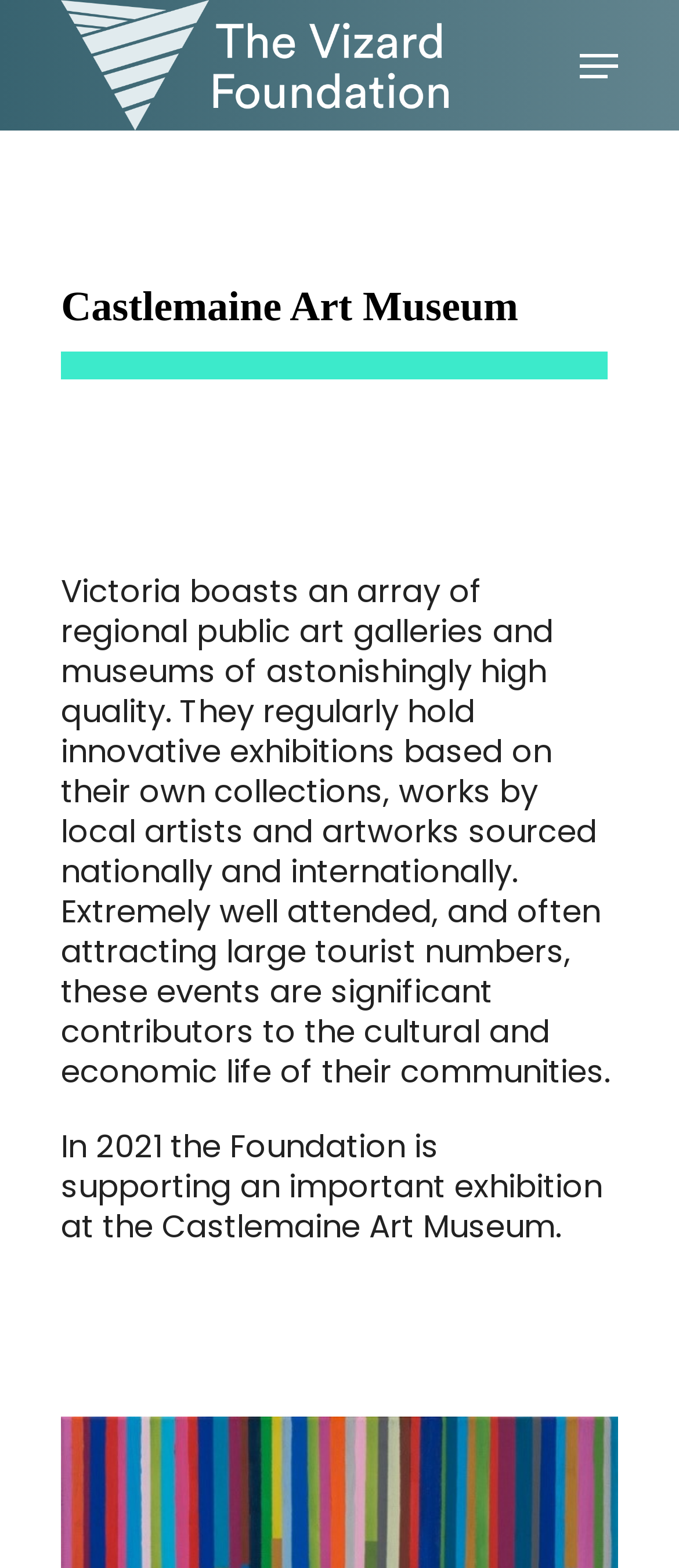Please determine the bounding box coordinates of the element's region to click in order to carry out the following instruction: "Visit Vizard Foundation website". The coordinates should be four float numbers between 0 and 1, i.e., [left, top, right, bottom].

[0.09, 0.0, 0.691, 0.083]